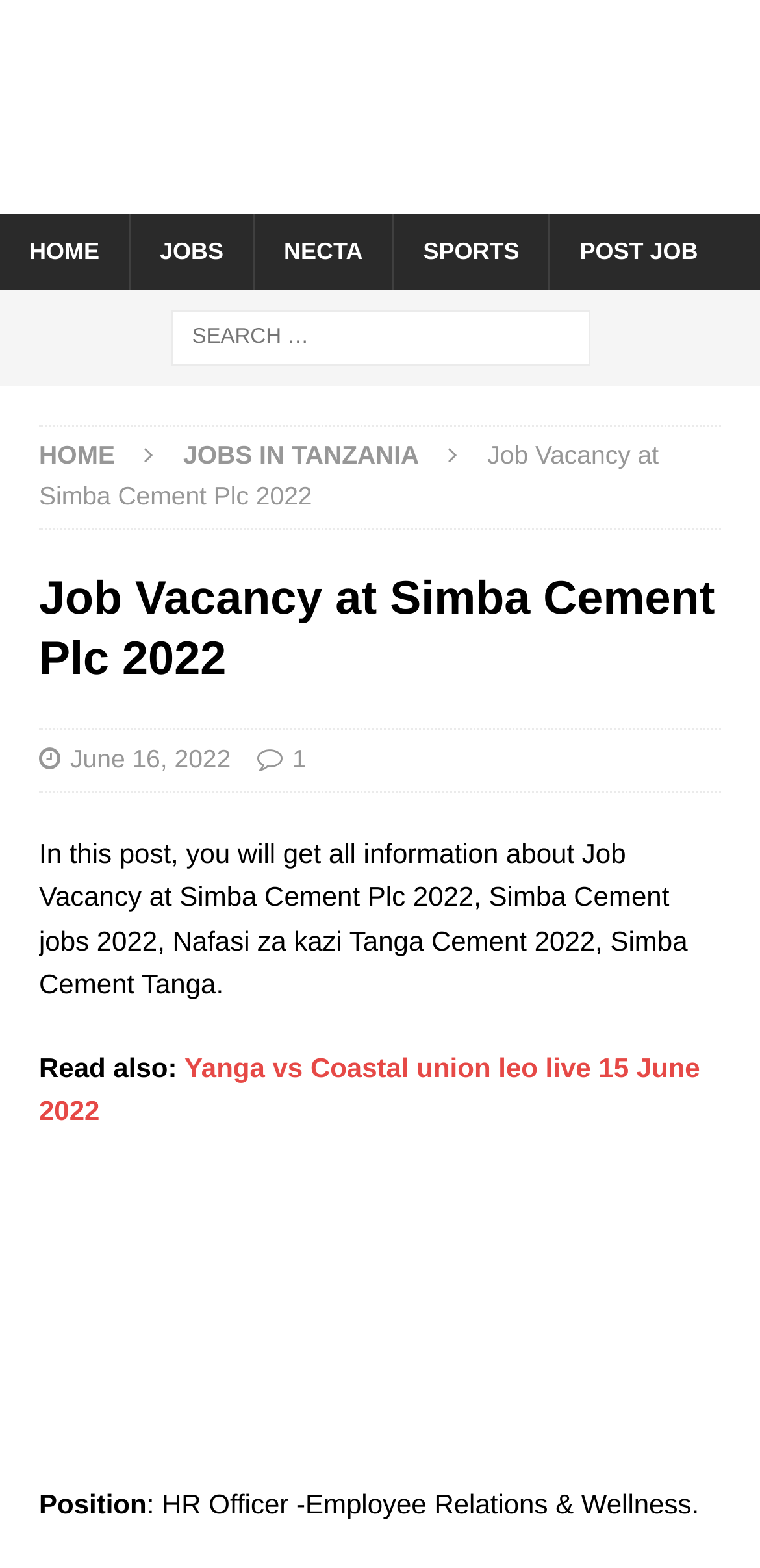Identify the bounding box coordinates of the area that should be clicked in order to complete the given instruction: "View recent post about Bipolar disorder". The bounding box coordinates should be four float numbers between 0 and 1, i.e., [left, top, right, bottom].

None